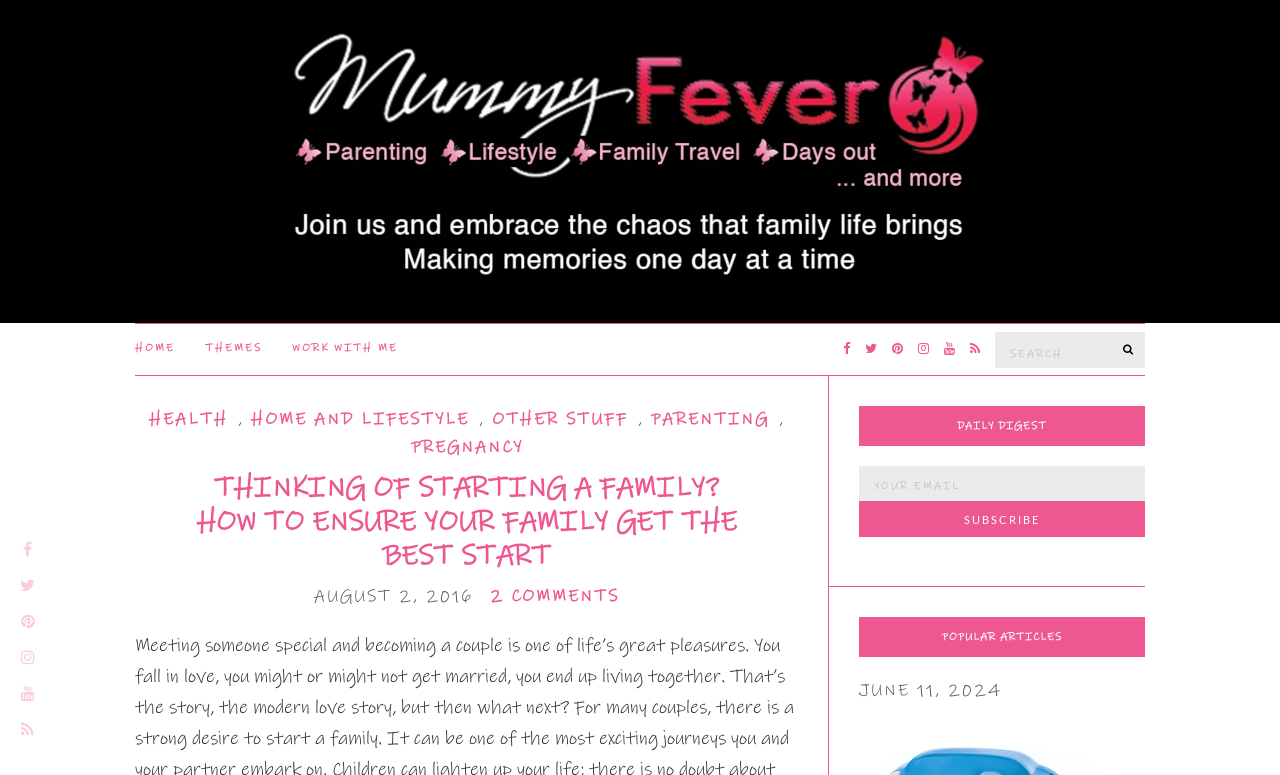Bounding box coordinates must be specified in the format (top-left x, top-left y, bottom-right x, bottom-right y). All values should be floating point numbers between 0 and 1. What are the bounding box coordinates of the UI element described as: 2 Comments

[0.383, 0.757, 0.484, 0.784]